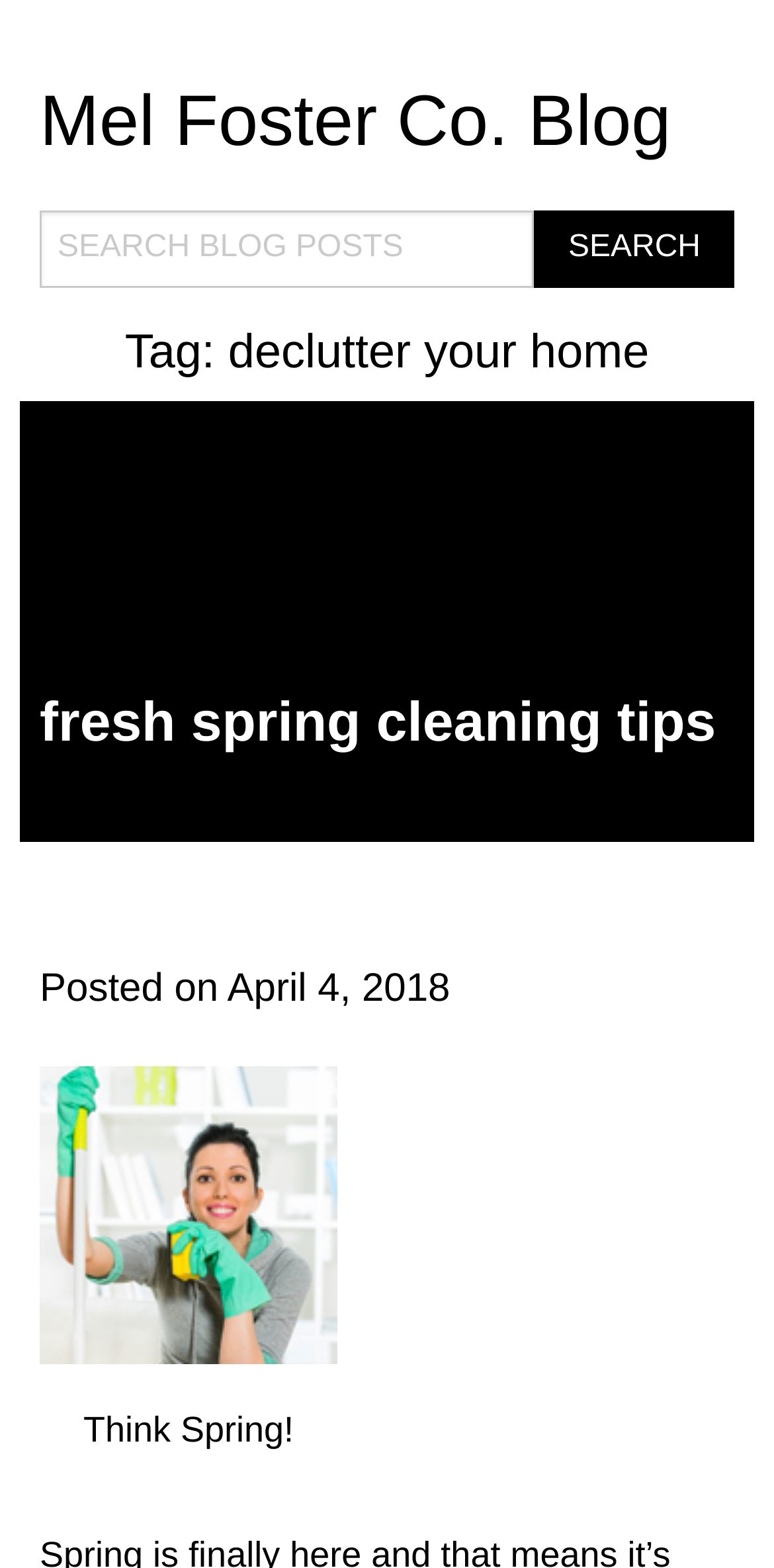Given the element description Fresh Spring Cleaning Tips, specify the bounding box coordinates of the corresponding UI element in the format (top-left x, top-left y, bottom-right x, bottom-right y). All values must be between 0 and 1.

[0.051, 0.441, 0.925, 0.48]